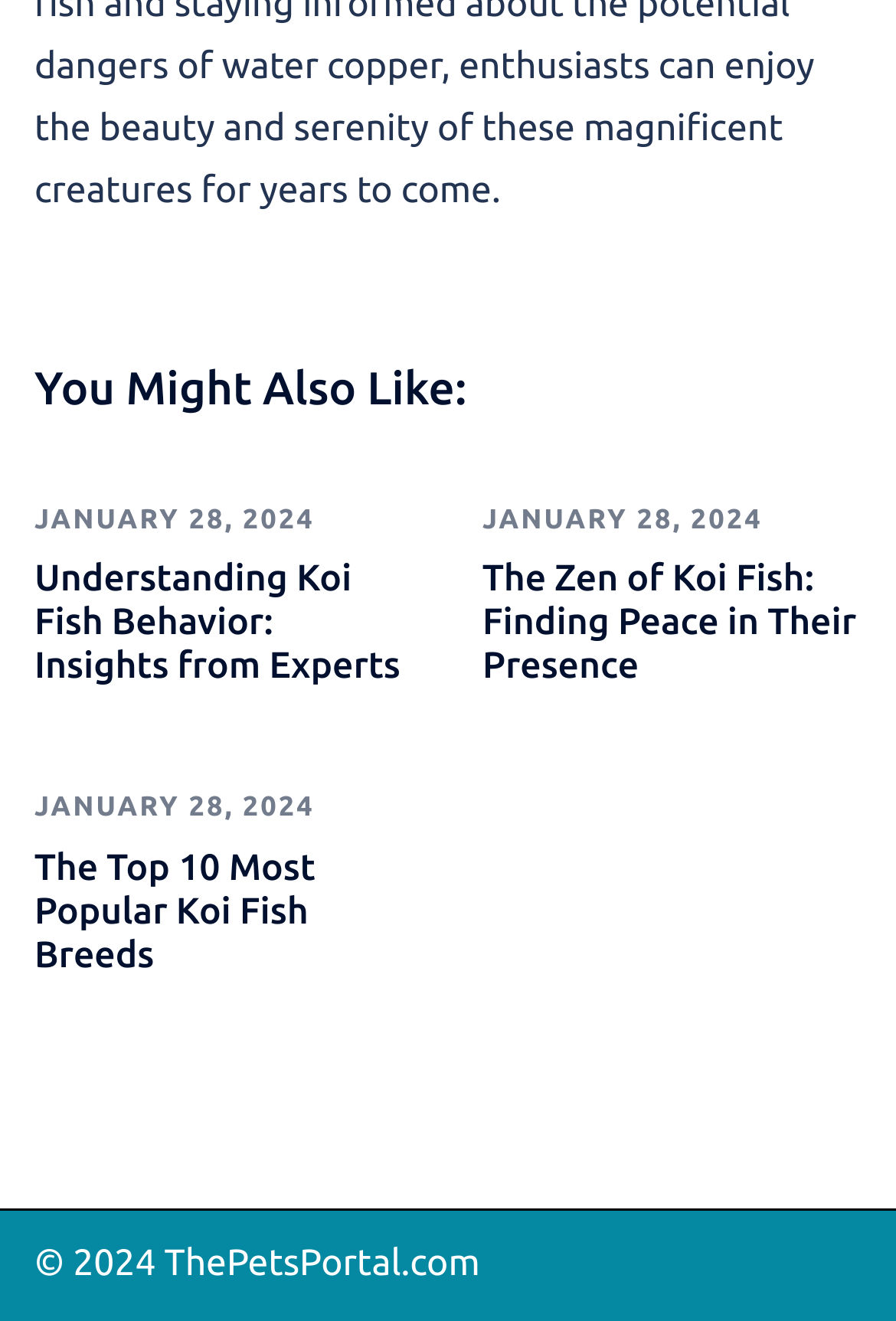From the webpage screenshot, identify the region described by January 28, 2024. Provide the bounding box coordinates as (top-left x, top-left y, bottom-right x, bottom-right y), with each value being a floating point number between 0 and 1.

[0.038, 0.59, 0.351, 0.612]